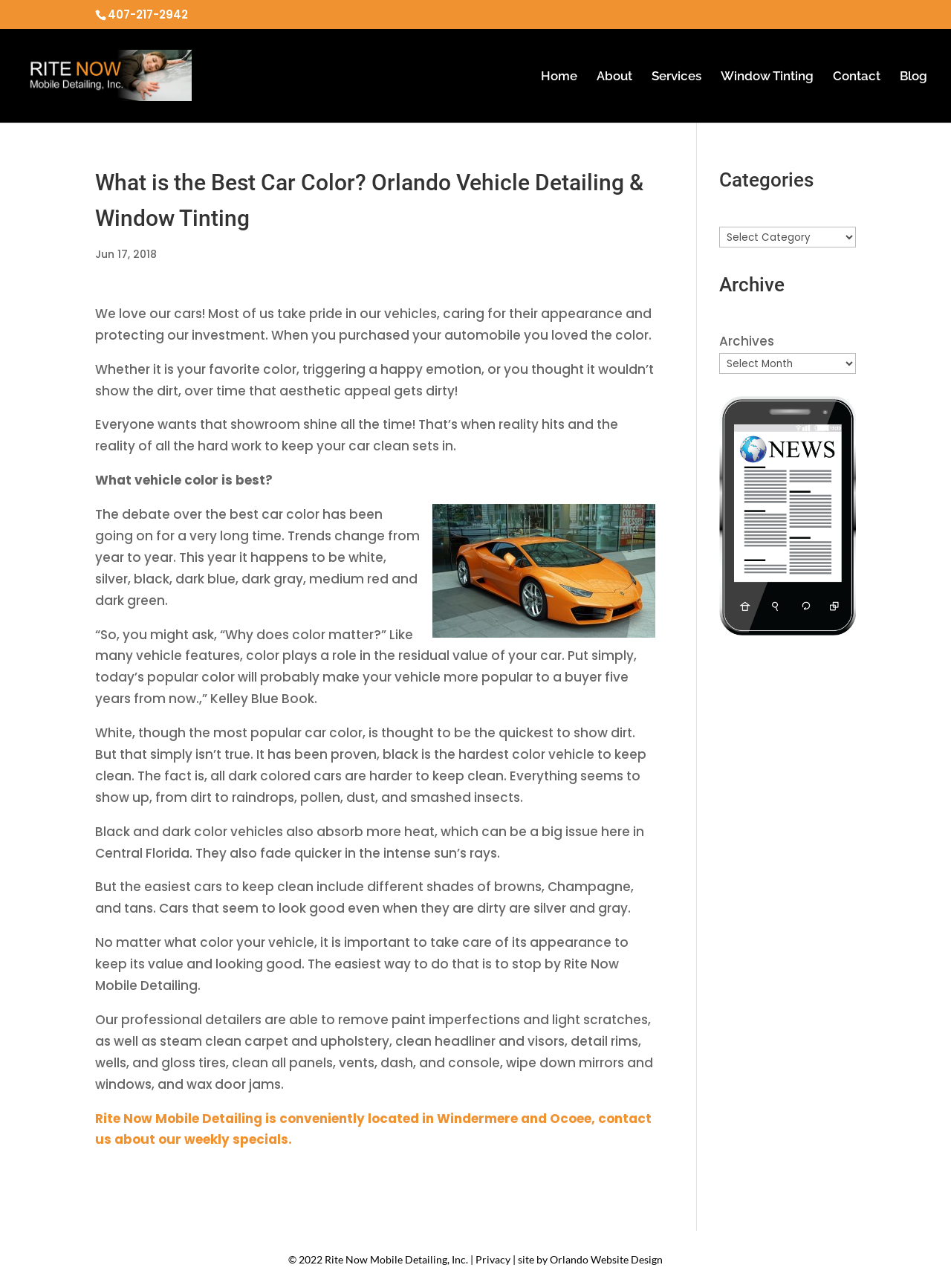What services does Rite Now Mobile Detailing offer?
Based on the image, answer the question with as much detail as possible.

The services offered by Rite Now Mobile Detailing can be inferred from the static text elements in the article. For example, the text element with bounding box coordinates [0.1, 0.725, 0.661, 0.772] mentions that the company's professional detailers can remove paint imperfections, steam clean carpet and upholstery, and perform other detailing tasks. Additionally, the link element with bounding box coordinates [0.758, 0.055, 0.855, 0.095] mentions window tinting as one of the services offered.